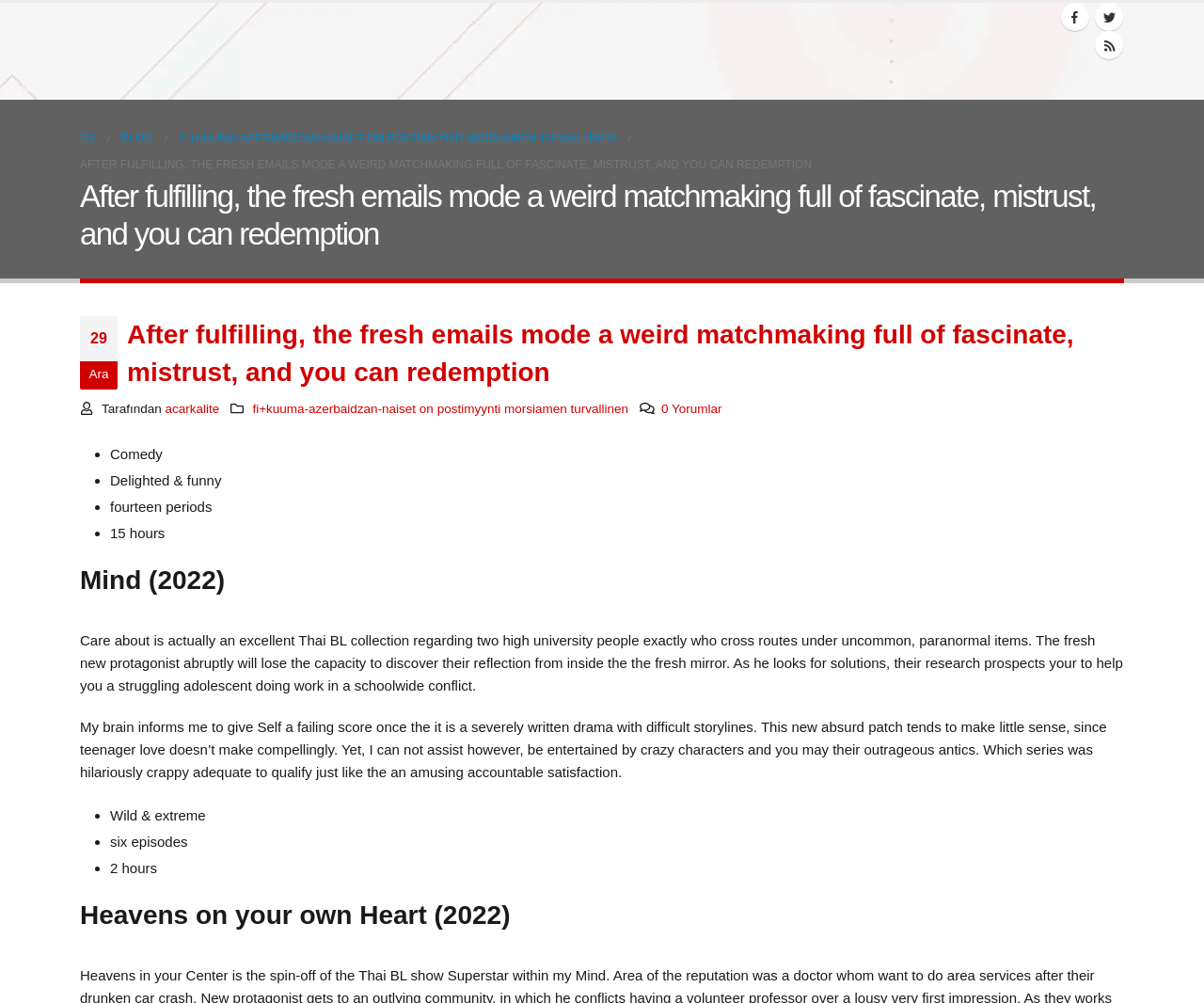Elaborate on the webpage's design and content in a detailed caption.

This webpage appears to be a blog post or article about a Thai BL series. At the top, there is a layout table that spans almost the entire width of the page. Within this table, there are several links and an image, all aligned to the left. The image is a profile picture of "Acar Kalite", and there are three icons to the right of it. Below the image, there are several links, including "EV", "BLOG", and a longer link with text in a non-English language.

The main content of the page is divided into sections, each with a heading. The first heading is "After fulfilling, the fresh emails mode a weird matchmaking full of fascinate, mistrust, and you can redemption", which is followed by a brief description of the series. Below this, there are several links and static text elements, including the author's name, "acarkalite", and a link to the series title.

The next section has a heading "Mind (2022)" and provides a longer description of the series, including a plot summary and the author's opinion on the show. This section also includes several list markers and static text elements, describing the series as "Comedy Delighted & funny" with "fourteen periods" and "15 hours" of content.

Finally, there is another section with a heading "Heavens on your own Heart (2022)", but it does not contain any additional information. Throughout the page, there are several list markers and static text elements that provide additional information about the series, such as its genre, number of episodes, and duration.